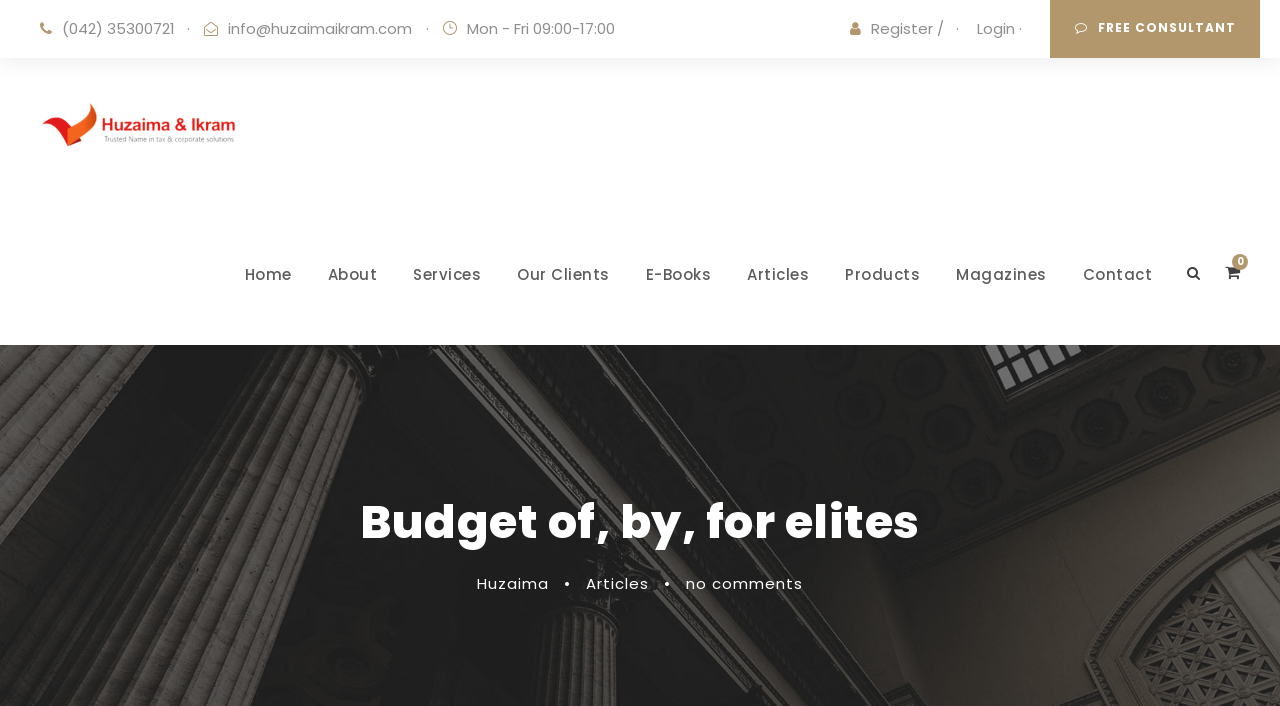Find the bounding box coordinates for the element described here: "E-Books".

[0.504, 0.371, 0.555, 0.488]